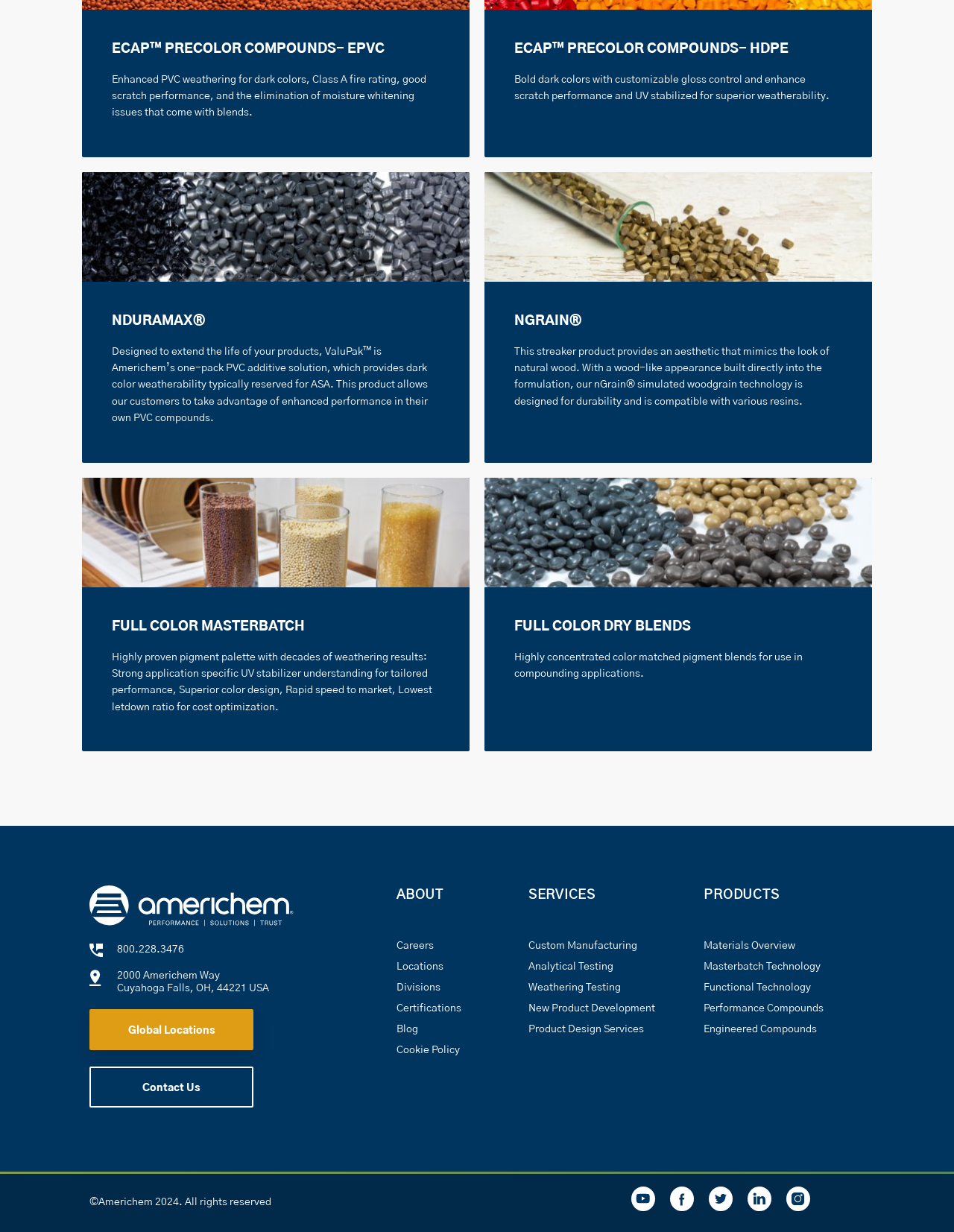Given the following UI element description: "Product Design Services", find the bounding box coordinates in the webpage screenshot.

[0.554, 0.831, 0.675, 0.84]